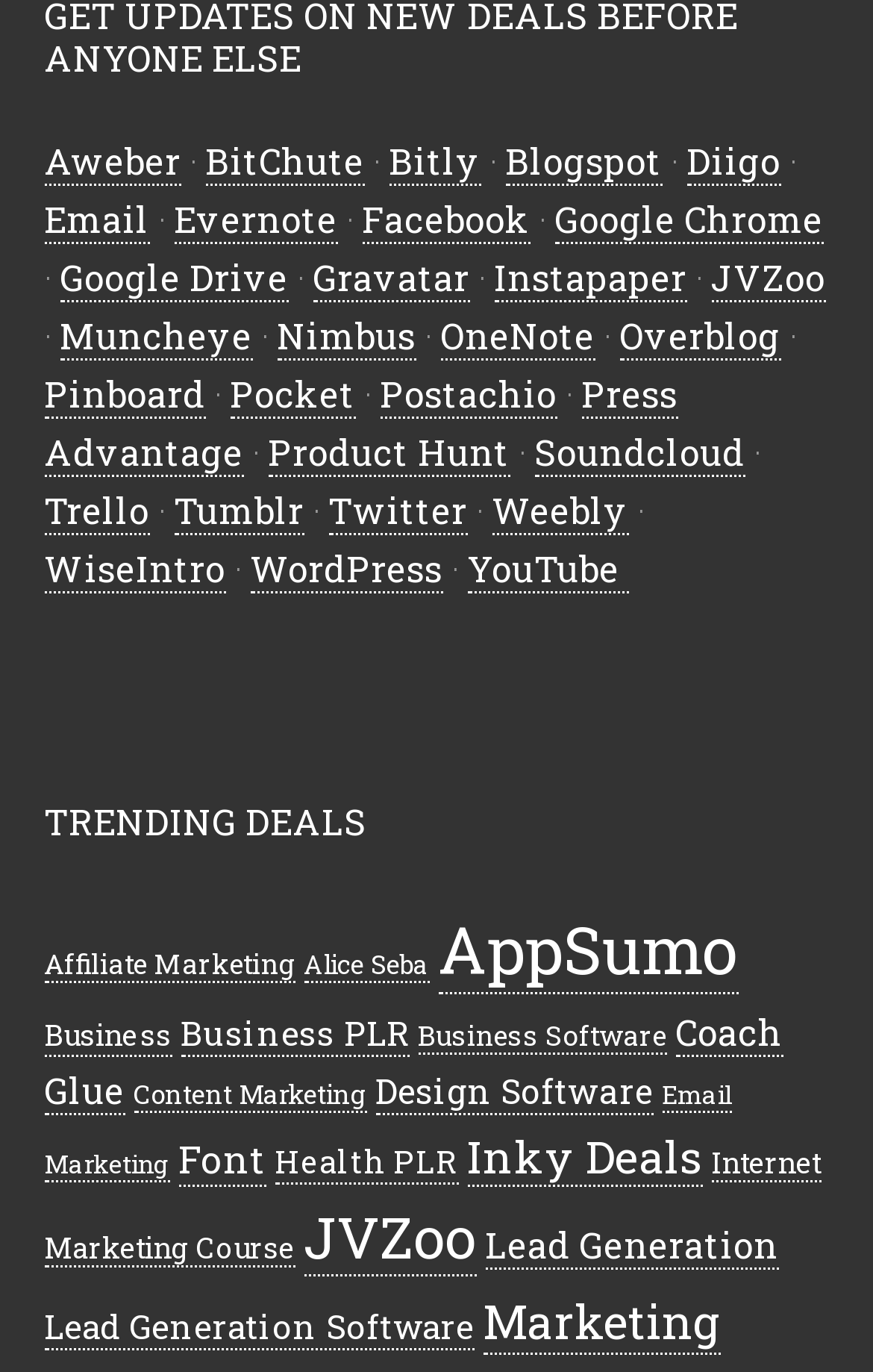Find the bounding box coordinates of the element to click in order to complete the given instruction: "Explore Trending Deals."

[0.05, 0.583, 0.95, 0.615]